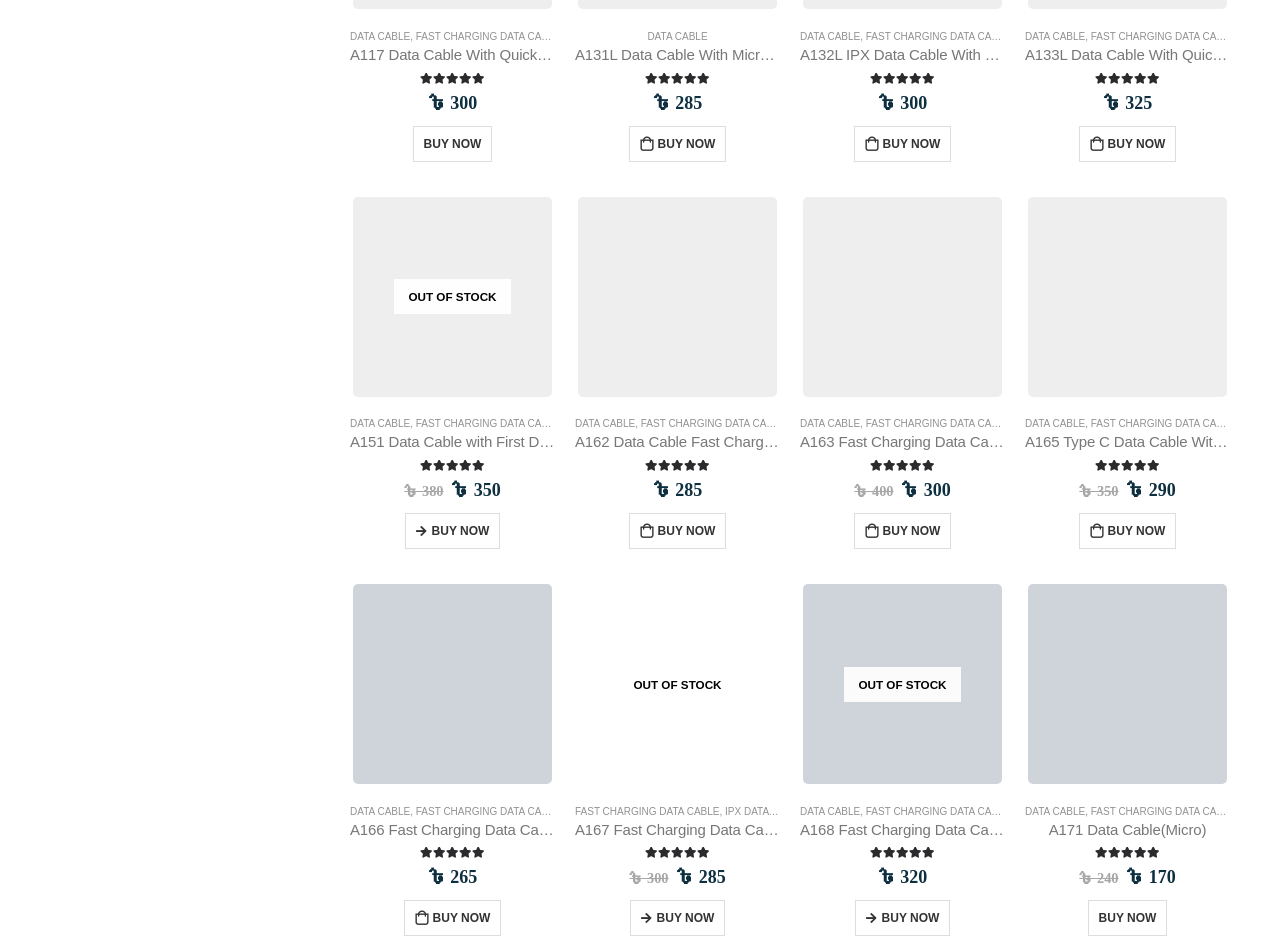What is the price of the A131L Data Cable With Micro Length 2M?
Give a single word or phrase as your answer by examining the image.

৳ 285